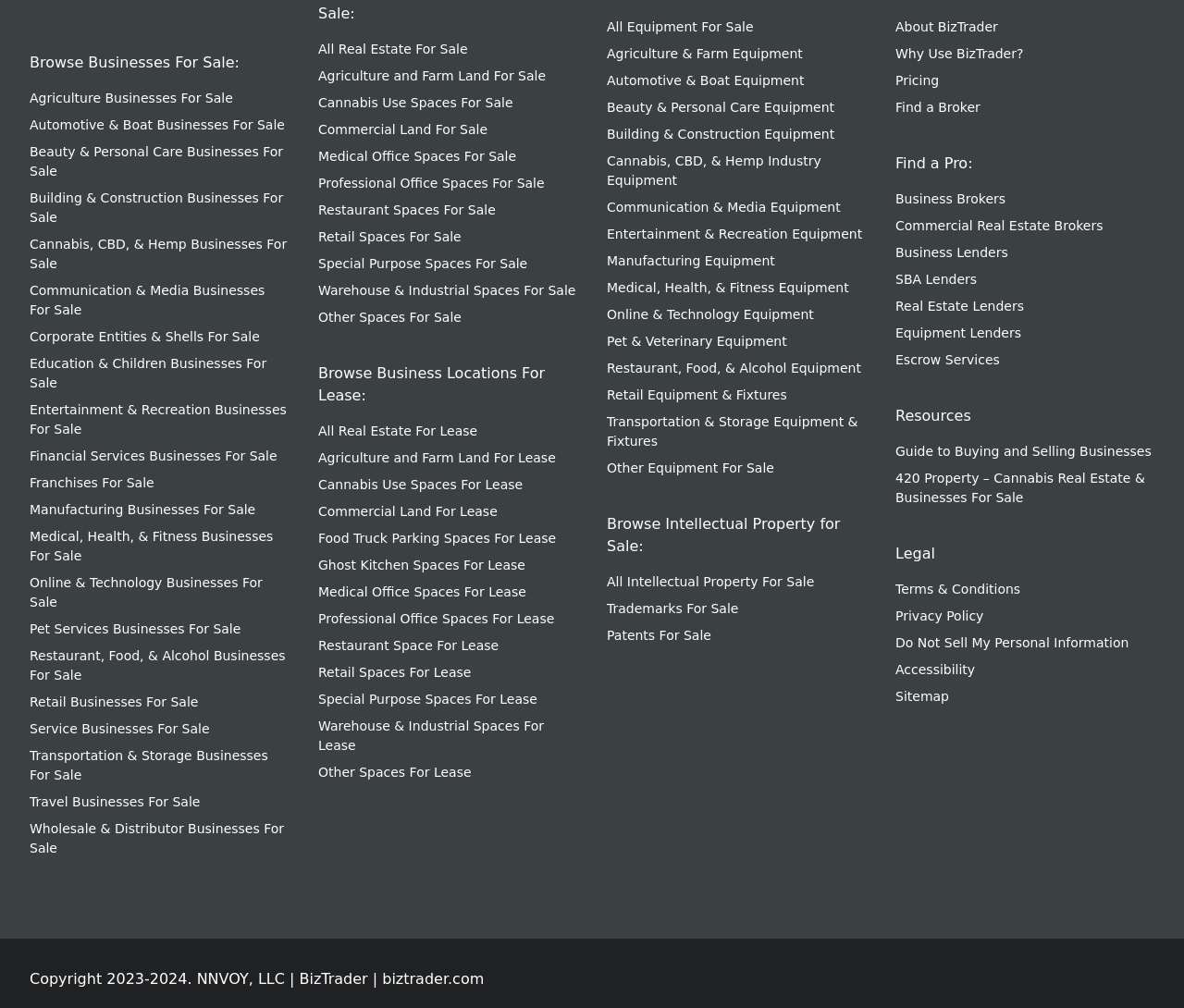Locate the bounding box coordinates of the area to click to fulfill this instruction: "Browse Agriculture Businesses For Sale". The bounding box should be presented as four float numbers between 0 and 1, in the order [left, top, right, bottom].

[0.025, 0.09, 0.197, 0.105]